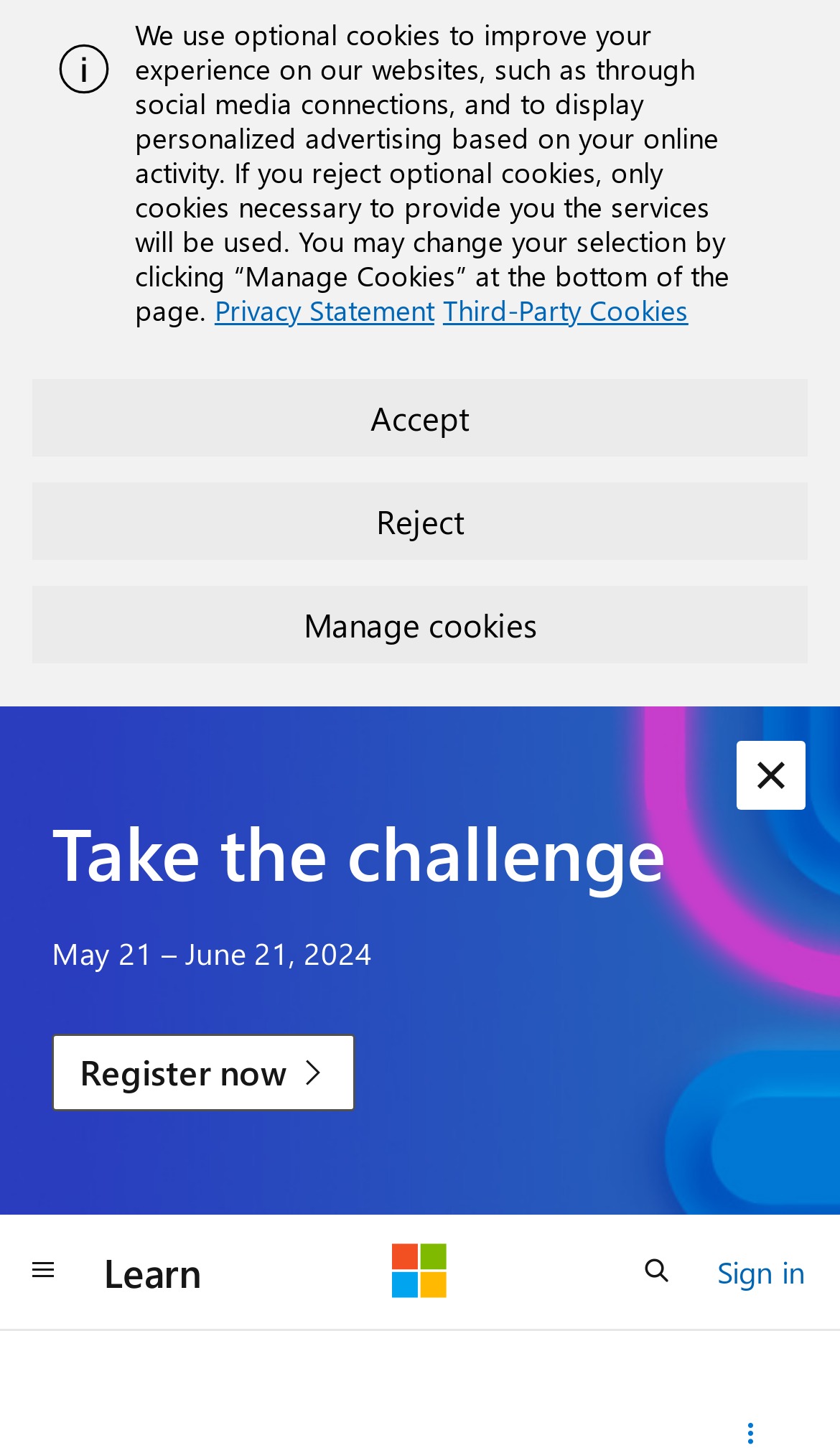Determine the bounding box coordinates for the HTML element described here: "aria-label="Global navigation" title="Global navigation"".

[0.0, 0.848, 0.103, 0.902]